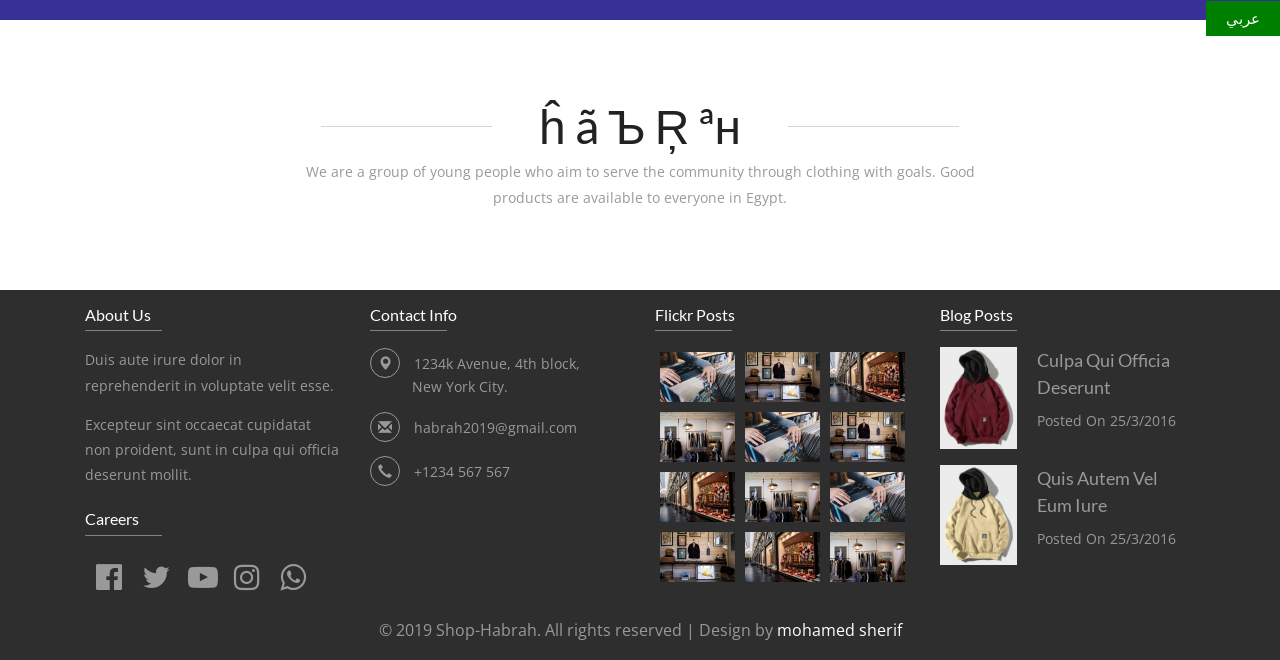Locate the bounding box of the UI element defined by this description: "culpa qui officia deserunt". The coordinates should be given as four float numbers between 0 and 1, formatted as [left, top, right, bottom].

[0.81, 0.528, 0.914, 0.602]